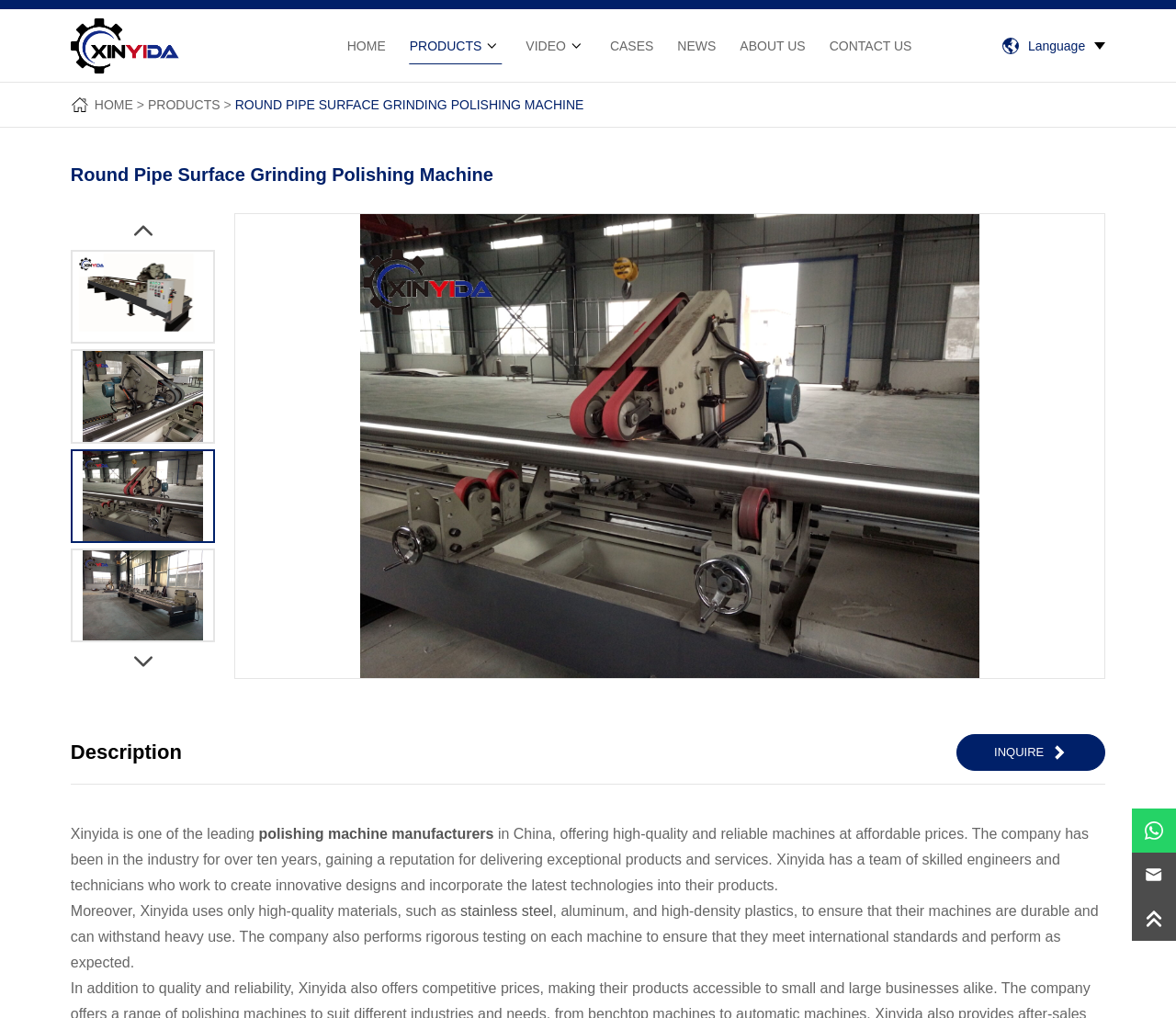Please locate the bounding box coordinates of the element's region that needs to be clicked to follow the instruction: "Click on the Previous slide button". The bounding box coordinates should be provided as four float numbers between 0 and 1, i.e., [left, top, right, bottom].

[0.098, 0.213, 0.145, 0.24]